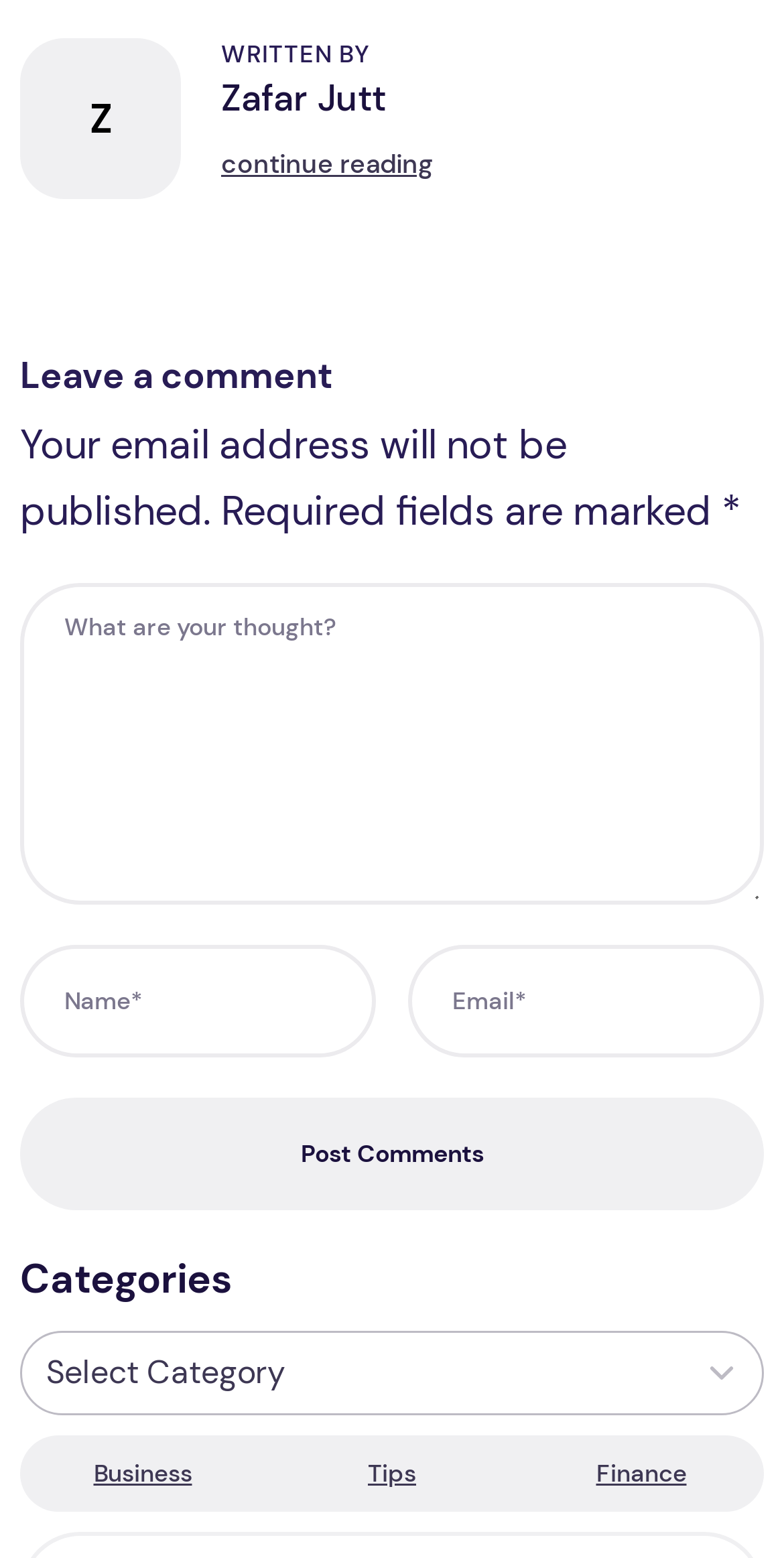Using the webpage screenshot and the element description alt="Logo", determine the bounding box coordinates. Specify the coordinates in the format (top-left x, top-left y, bottom-right x, bottom-right y) with values ranging from 0 to 1.

None